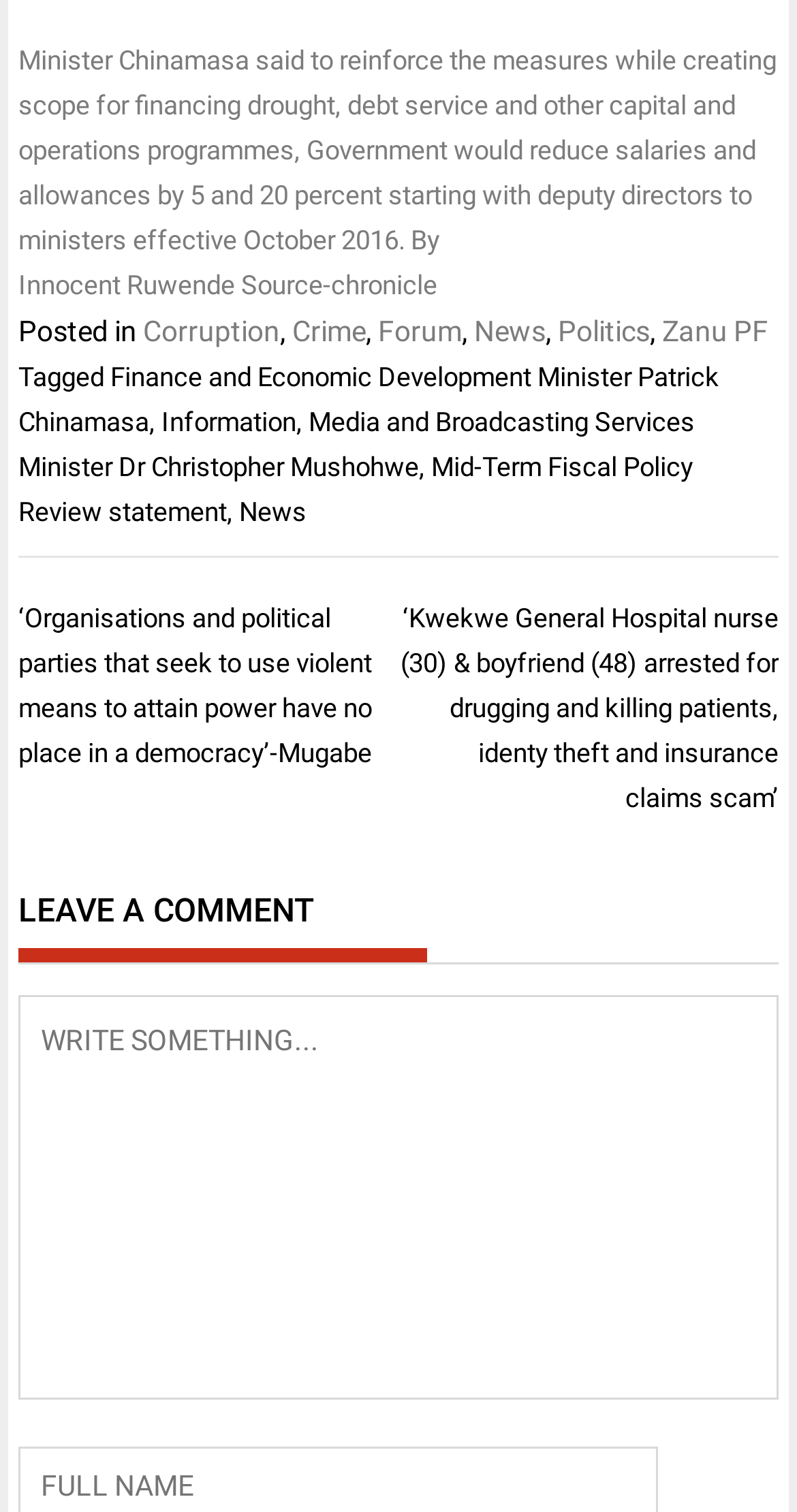Show the bounding box coordinates for the element that needs to be clicked to execute the following instruction: "Click on the 'Politics' link". Provide the coordinates in the form of four float numbers between 0 and 1, i.e., [left, top, right, bottom].

[0.7, 0.208, 0.815, 0.229]